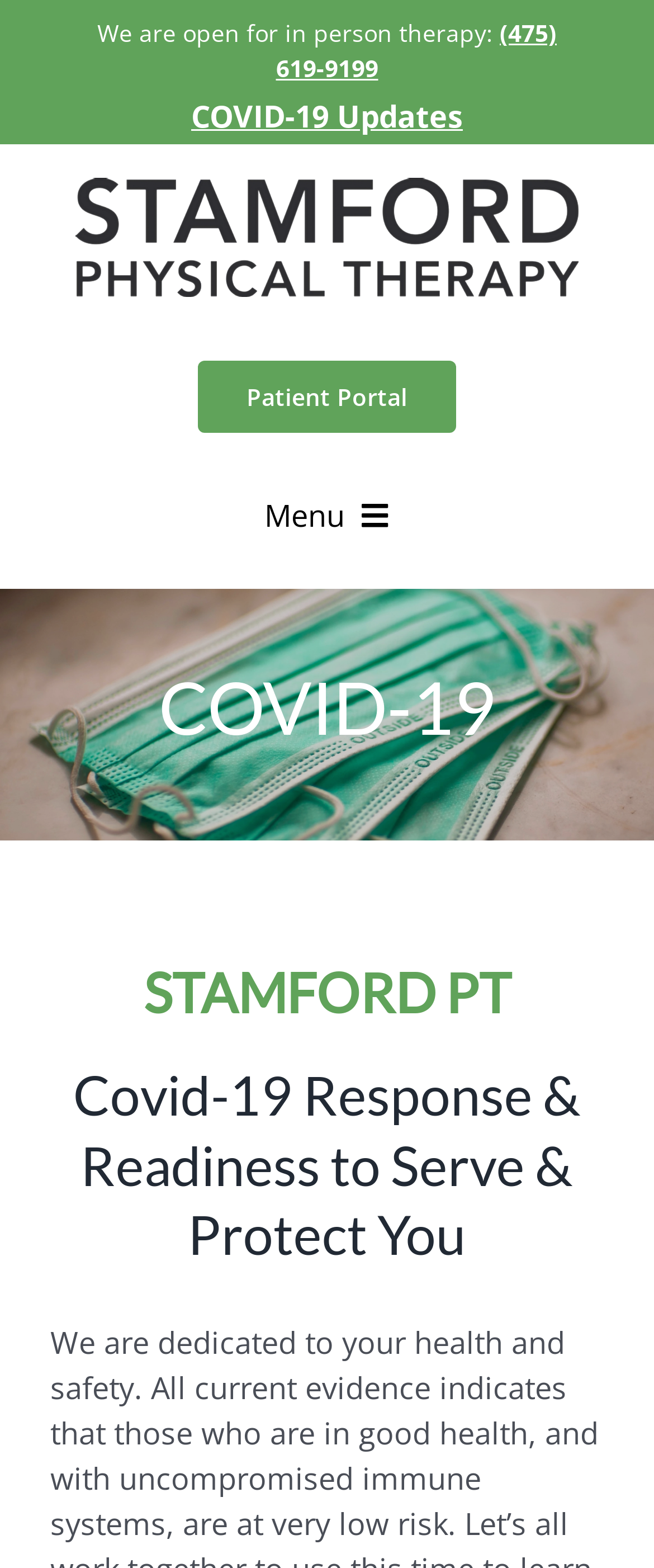Locate the bounding box coordinates of the element I should click to achieve the following instruction: "Learn about COVID-19 updates".

[0.292, 0.061, 0.708, 0.087]